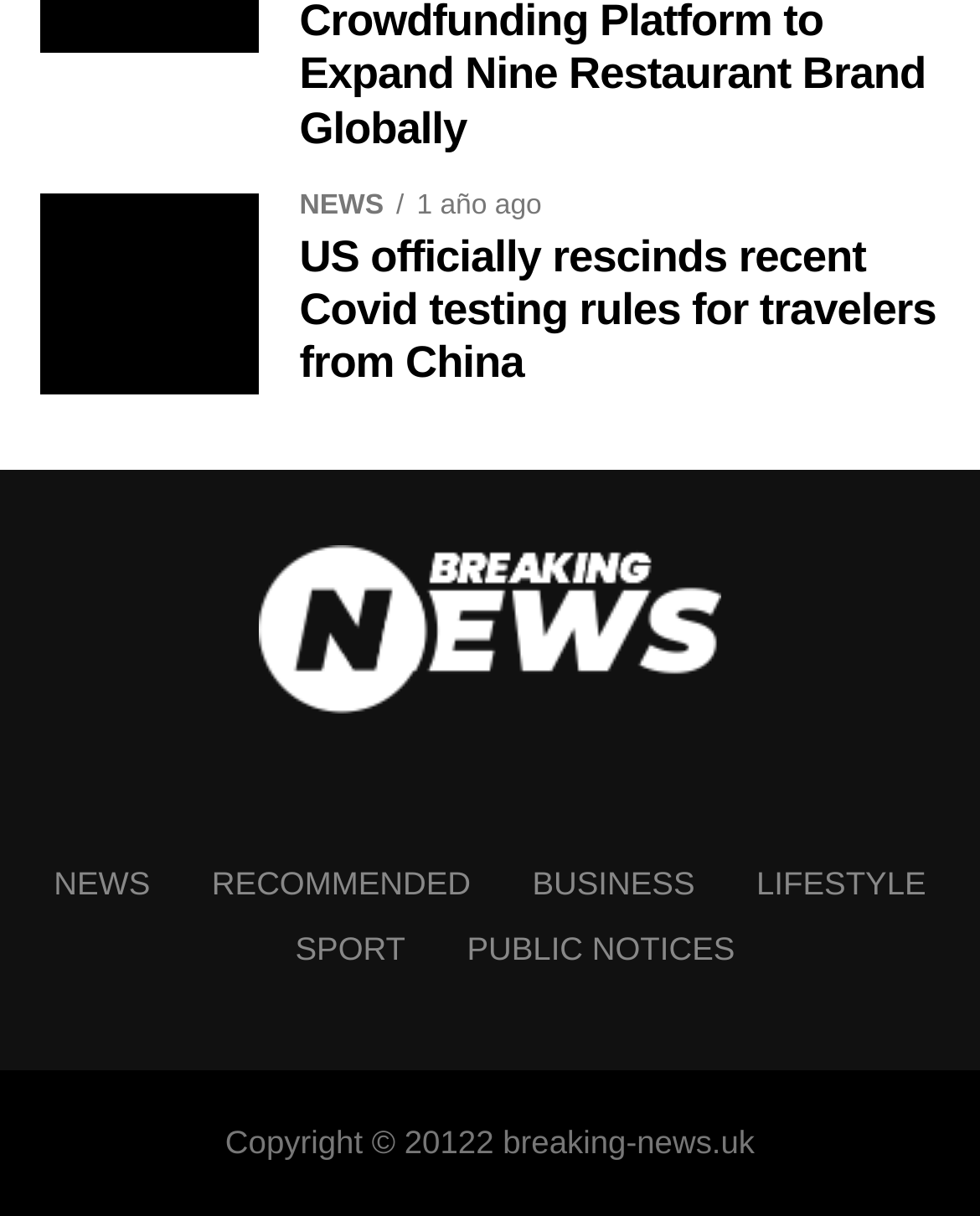Given the webpage screenshot and the description, determine the bounding box coordinates (top-left x, top-left y, bottom-right x, bottom-right y) that define the location of the UI element matching this description: Public Notices

[0.476, 0.764, 0.75, 0.795]